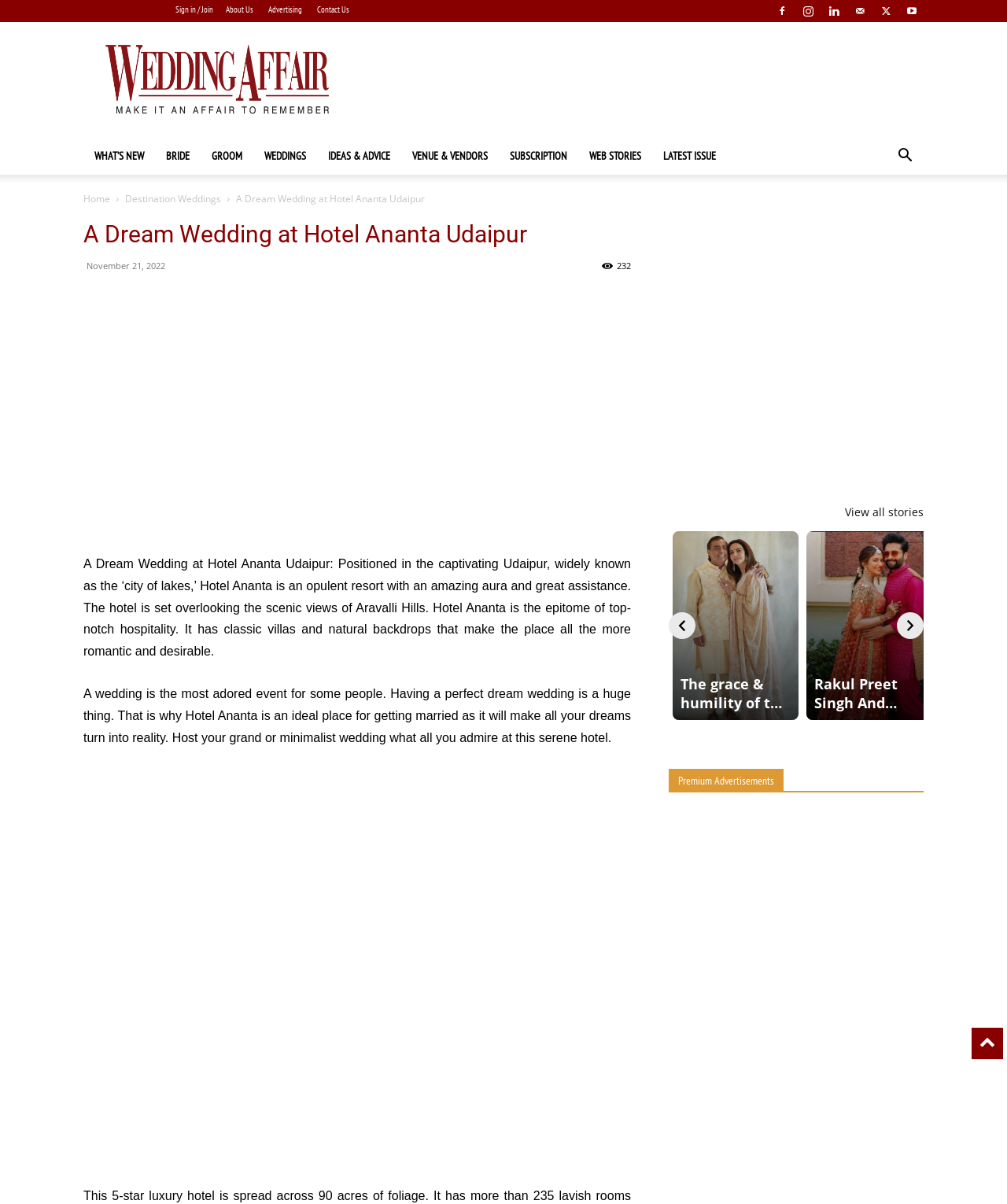Explain the webpage's design and content in an elaborate manner.

The webpage appears to be a wedding-related website, with a focus on Hotel Ananta Udaipur as a wedding destination. At the top of the page, there is a navigation menu with links to "Sign in / Join", "About Us", "Advertising", and "Contact Us". To the right of these links, there are social media icons.

Below the navigation menu, there is a large image that spans across the page, with an iframe advertisement embedded within it. Above the image, there are links to various sections of the website, including "WHAT'S NEW", "BRIDE", "GROOM", "WEDDINGS", and others.

The main content of the page is a article about Hotel Ananta Udaipur, with a heading that reads "A Dream Wedding at Hotel Ananta Udaipur". The article is accompanied by an image of the hotel, and describes its opulent resort and top-notch hospitality. The text also mentions the hotel's classic villas and natural backdrops, making it an ideal place for a romantic and desirable wedding.

Below the article, there are two more images, one of which appears to be a room at the hotel. To the right of these images, there is another iframe advertisement.

Further down the page, there are links to other articles, including "The grace & humility of the richest family of our country" and "Rakul Preet Singh And Jackky Bhagnani Tie The Knot In Goa". Each of these links is accompanied by an image.

At the bottom of the page, there are navigation buttons to move to the previous or next page, as well as a link to "View all stories". There is also a heading that reads "Premium Advertisements".